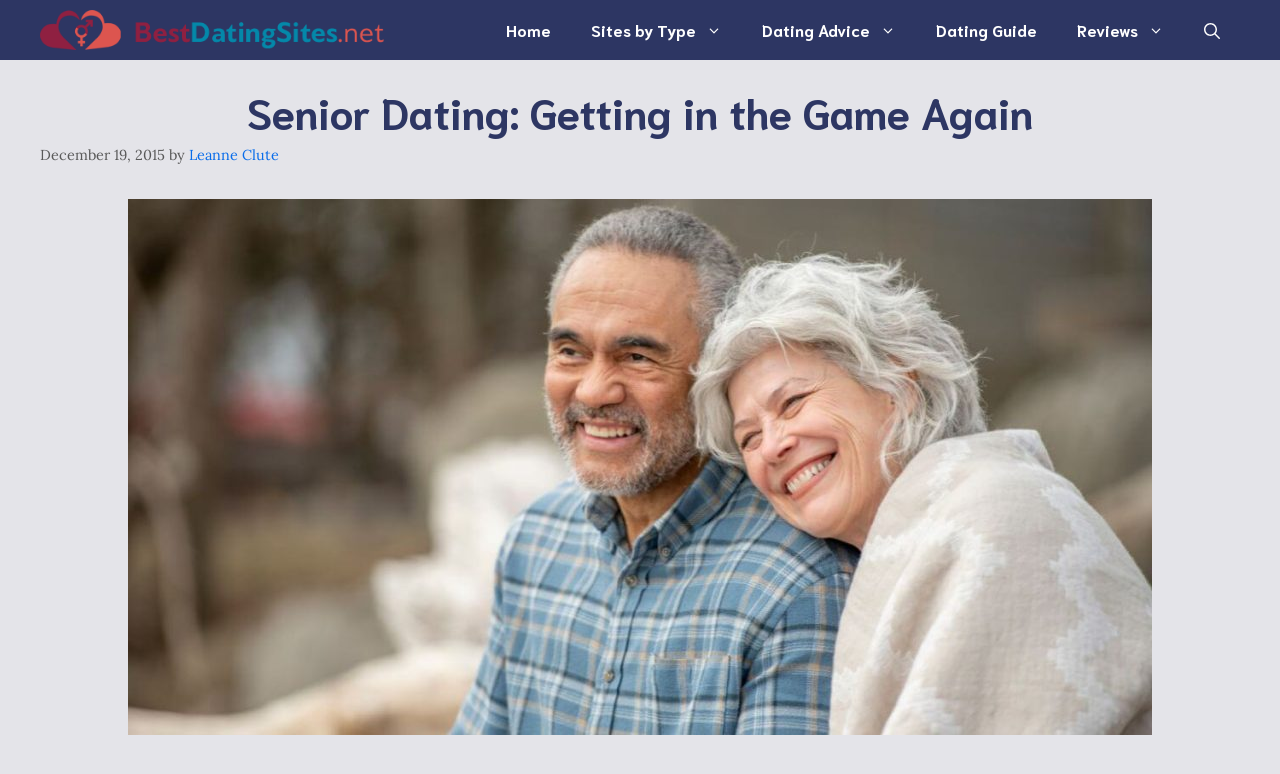Could you provide the bounding box coordinates for the portion of the screen to click to complete this instruction: "Open the search bar"?

[0.925, 0.0, 0.969, 0.078]